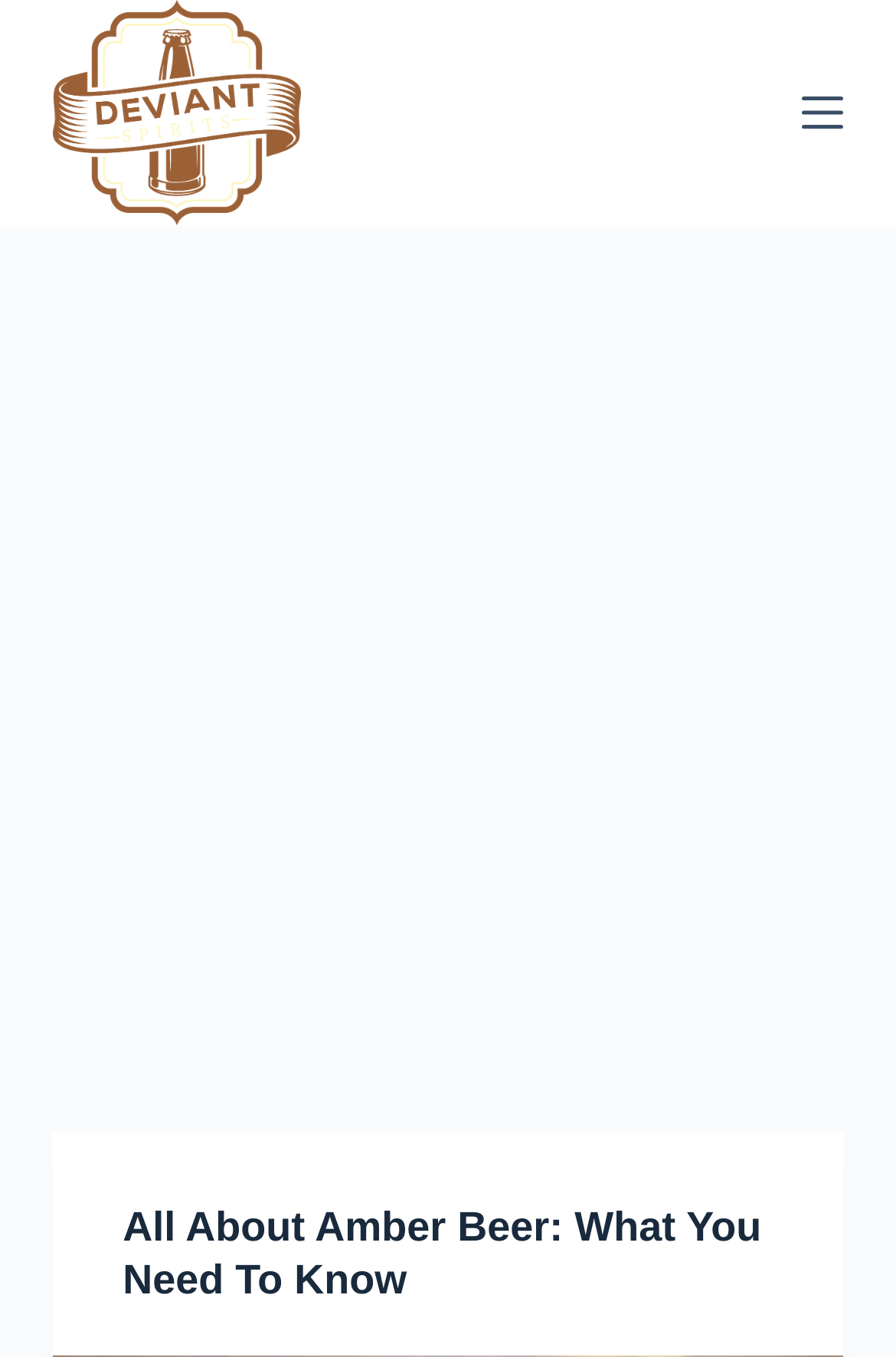Give a one-word or phrase response to the following question: How many main sections are there on the page?

2